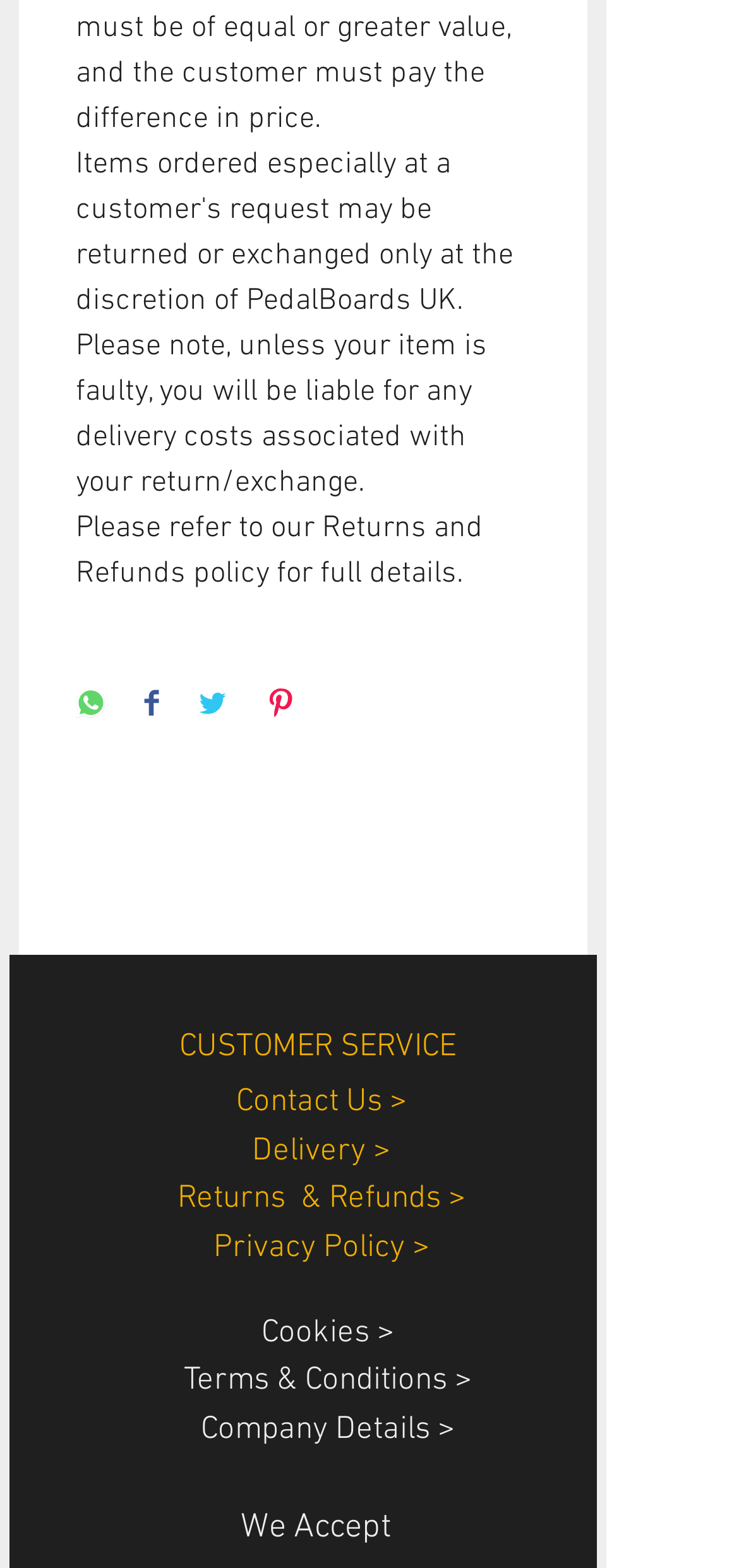Pinpoint the bounding box coordinates of the element that must be clicked to accomplish the following instruction: "View Returns and Refunds policy". The coordinates should be in the format of four float numbers between 0 and 1, i.e., [left, top, right, bottom].

[0.209, 0.753, 0.629, 0.777]